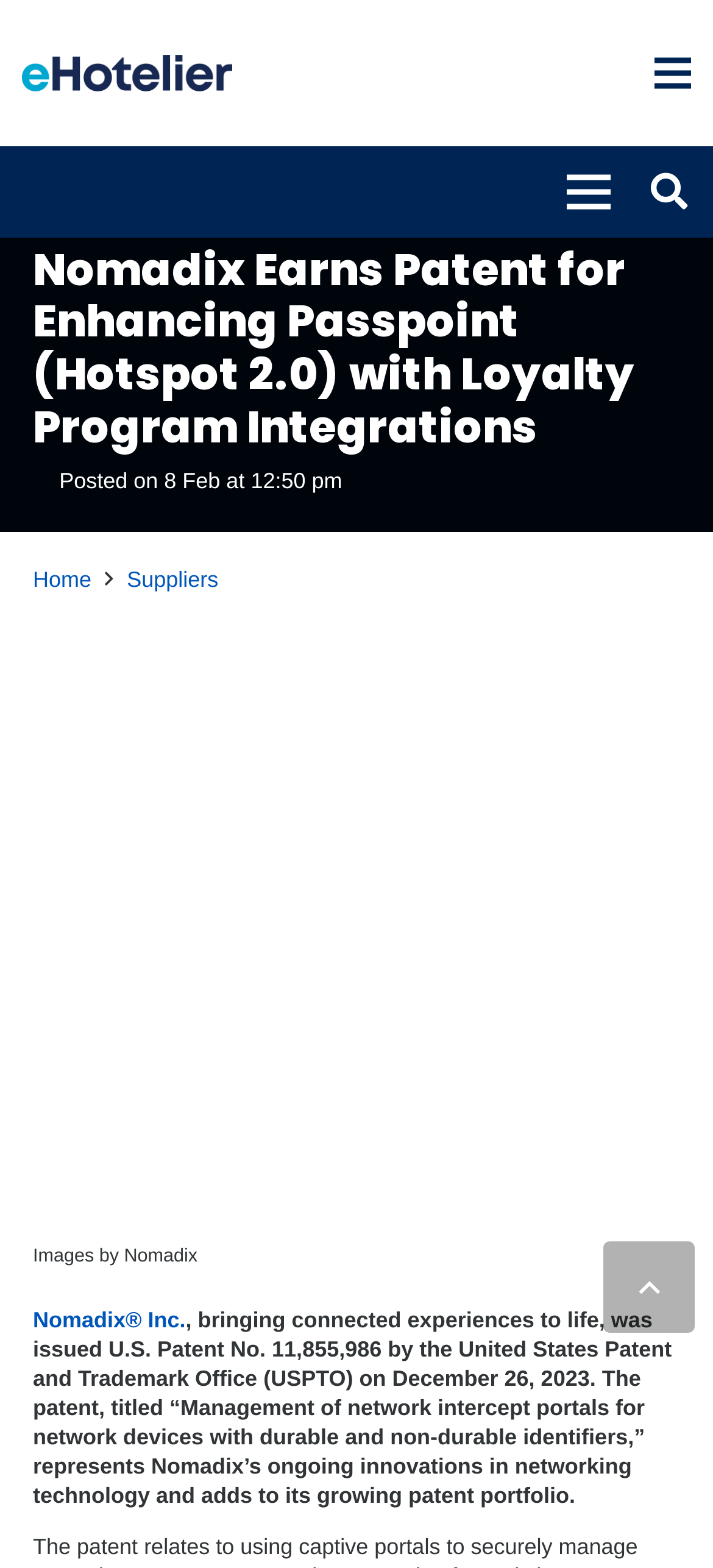What is the name of the company that earned the patent?
Please give a detailed and thorough answer to the question, covering all relevant points.

I found the name of the company that earned the patent by reading the text that describes the patent, which is located in the main content area of the webpage. The text states that Nomadix Inc. was issued U.S. Patent No. 11,855,986 by the United States Patent and Trademark Office (USPTO) on December 26, 2023.